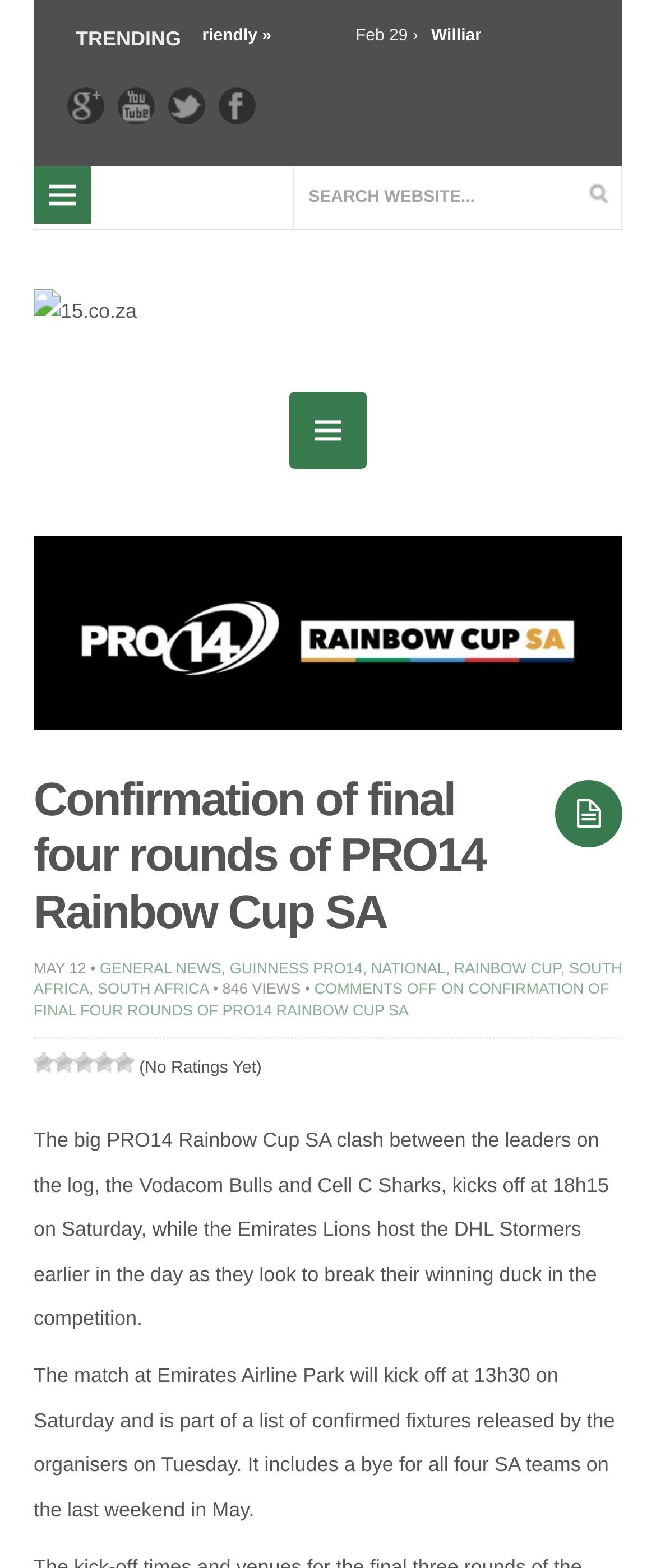Create an in-depth description of the webpage, covering main sections.

The webpage is about rugby news, specifically the confirmation of the final four rounds of the PRO14 Rainbow Cup SA. At the top, there is a section with social media links, including Google+, YouTube, Twitter, and Facebook, aligned horizontally. Below this section, there is a search bar with a button on the right side. 

On the left side, there is a menu link and a logo of 15.co.za, which is also a link. The main content of the webpage starts with a heading that confirms the final four rounds of the PRO14 Rainbow Cup SA. Below the heading, there are links to related categories, including General News, Guinness PRO14, National, Rainbow Cup, and South Africa. 

The article itself is divided into two paragraphs, describing the upcoming matches between the Vodacom Bulls and Cell C Sharks, and the Emirates Lions and DHL Stormers. The article also mentions the confirmed fixtures released by the organisers, including a bye for all four SA teams on the last weekend in May. 

On the top right side, there is a trending section with a link to an article about Williams returning to the Force team for a Super Round clash with Rebels. There are also rating images, with five stars, and a text indicating that there are no ratings yet.